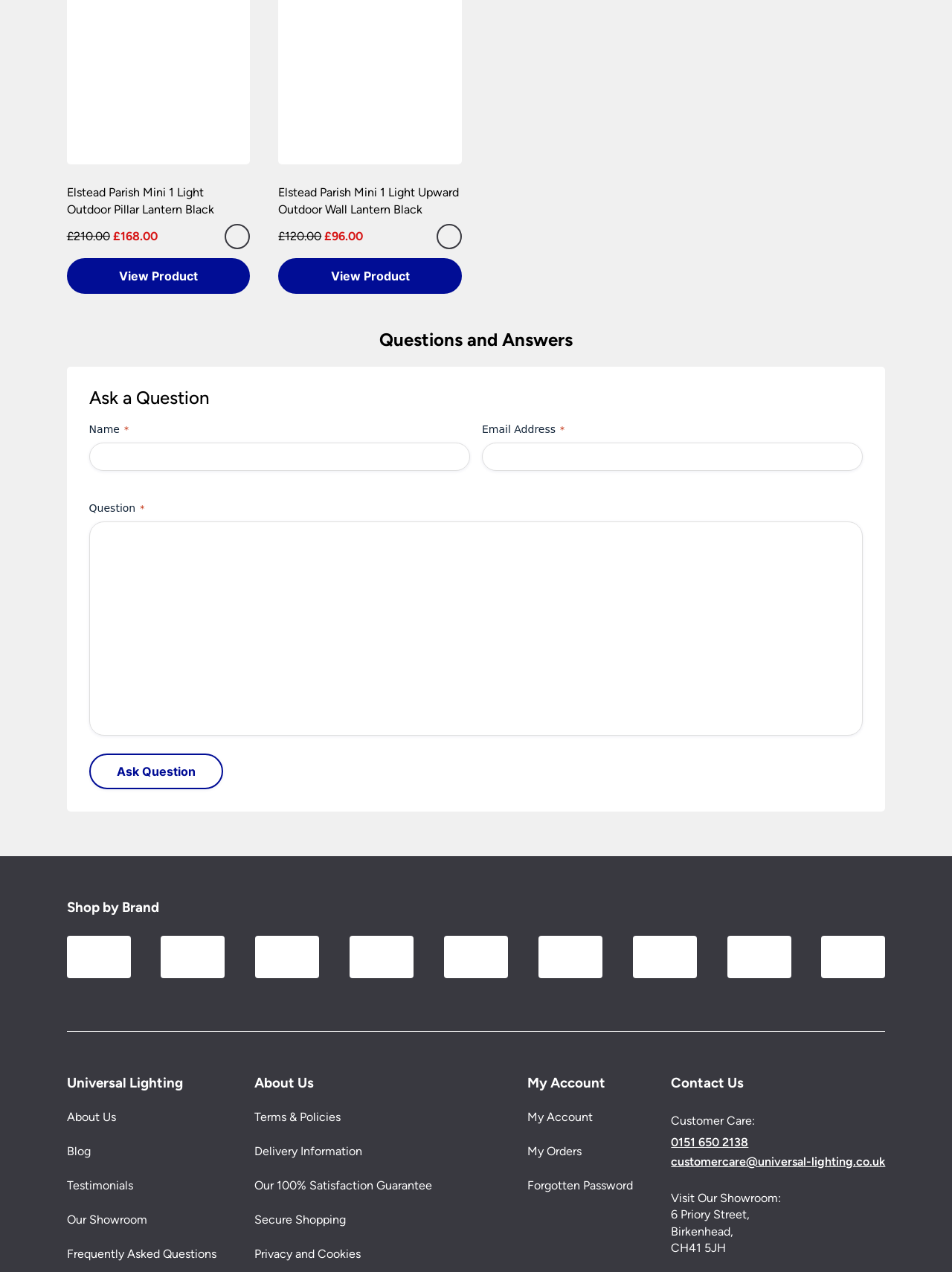How much is the delivery charge for orders under £75.00?
Could you give a comprehensive explanation in response to this question?

According to the webpage, the delivery charge for orders under £75.00 is £6.90. This information is provided in the section describing carriage rates for the UK mainland, excluding Scottish Highlands.